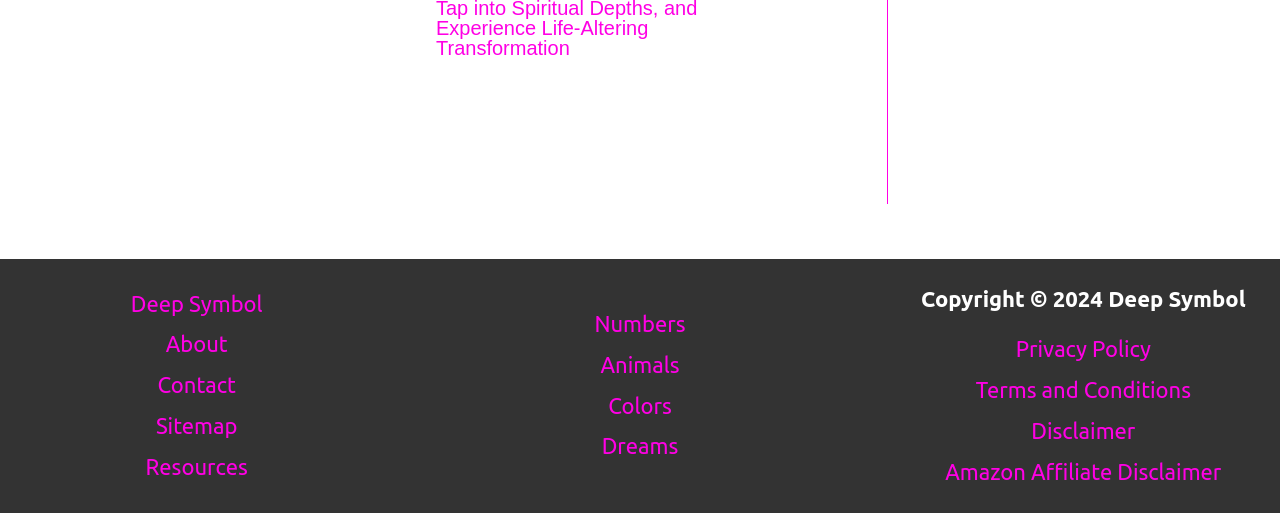How many categories are in the footer menu?
Please respond to the question with a detailed and informative answer.

The footer menu has four categories: Numbers, Animals, Colors, and Dreams, which can be found in the navigation menu with the title 'Menu'.